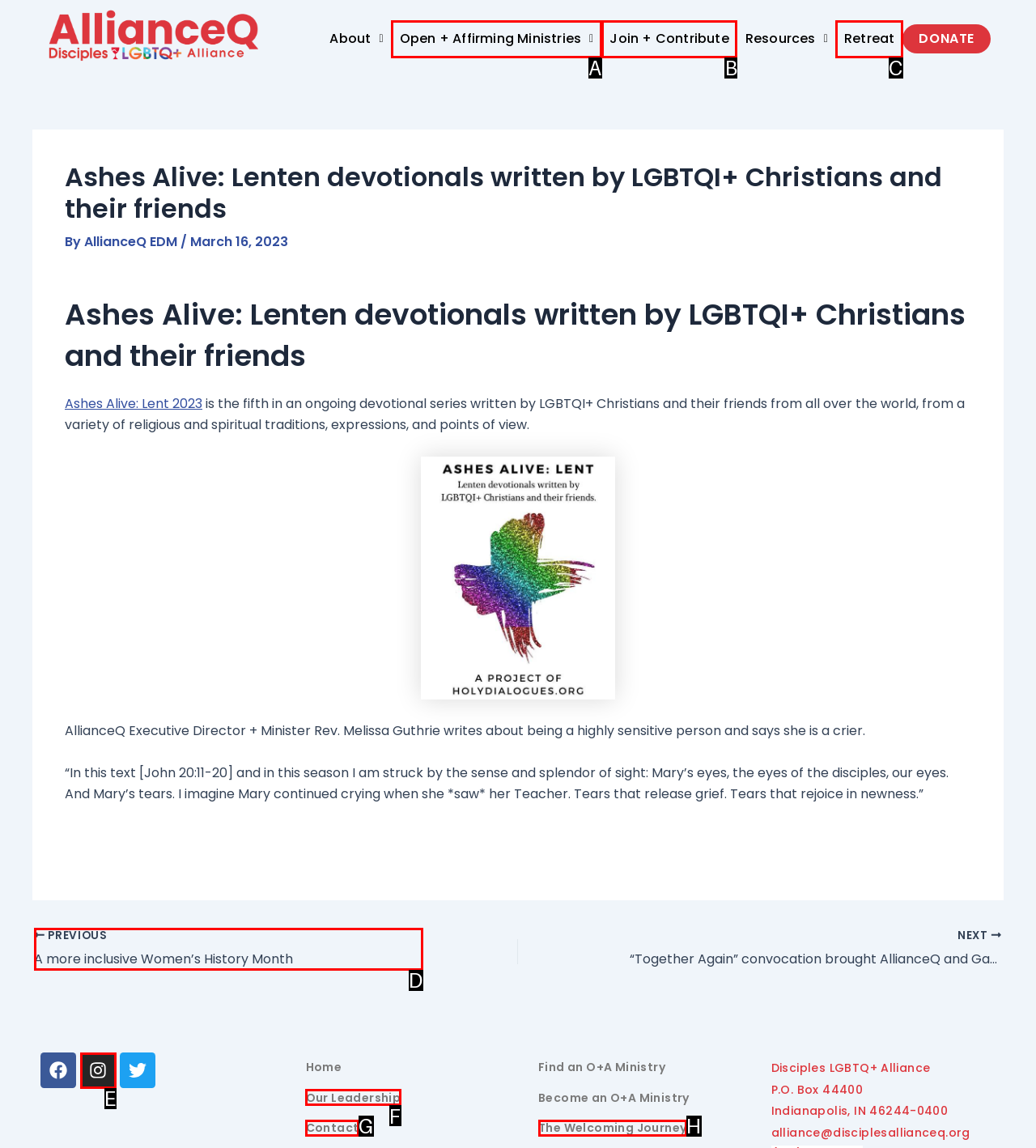Determine the HTML element that best matches this description: Our Leadership from the given choices. Respond with the corresponding letter.

F